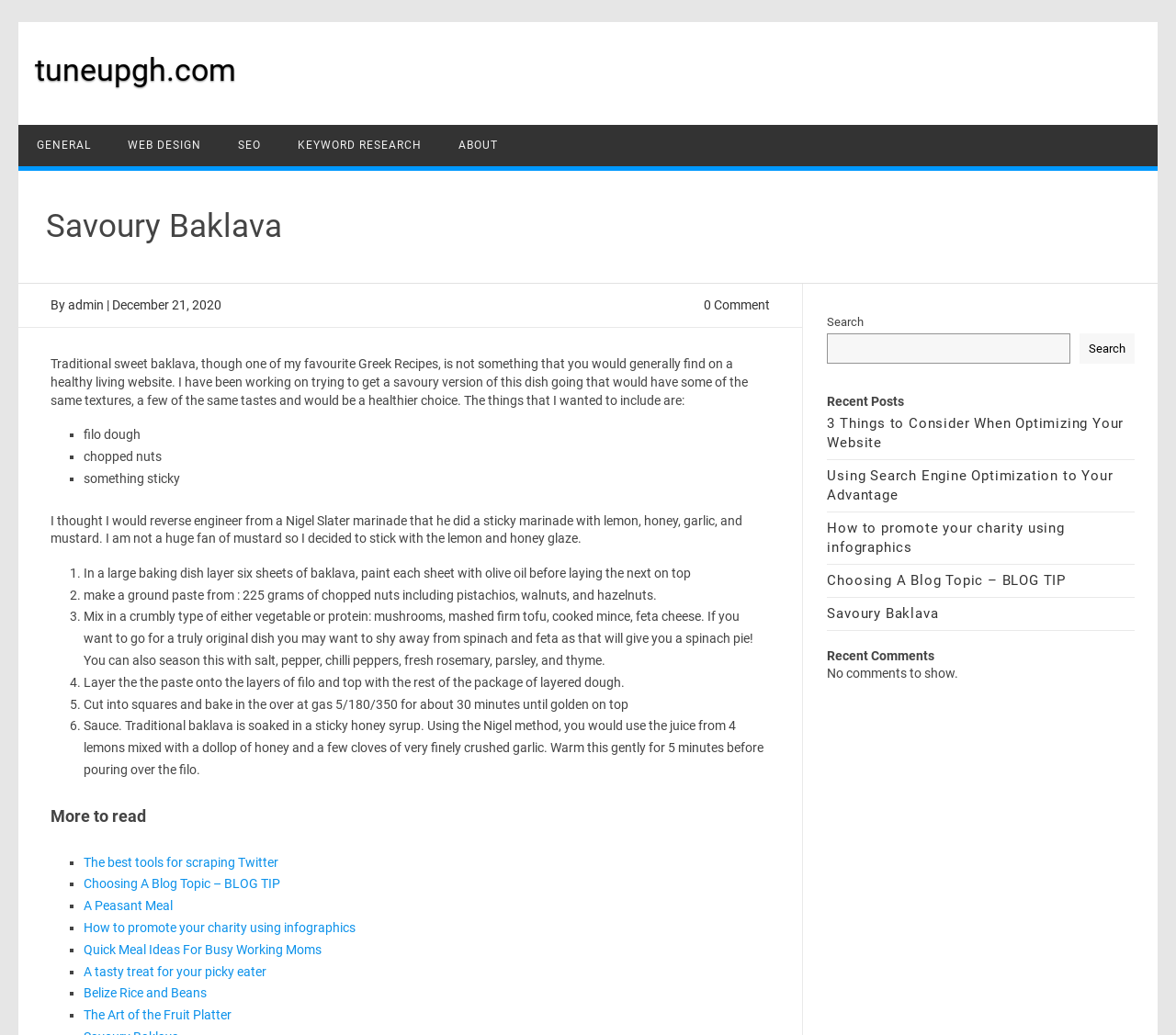Bounding box coordinates are given in the format (top-left x, top-left y, bottom-right x, bottom-right y). All values should be floating point numbers between 0 and 1. Provide the bounding box coordinate for the UI element described as: A Peasant Meal

[0.071, 0.868, 0.147, 0.882]